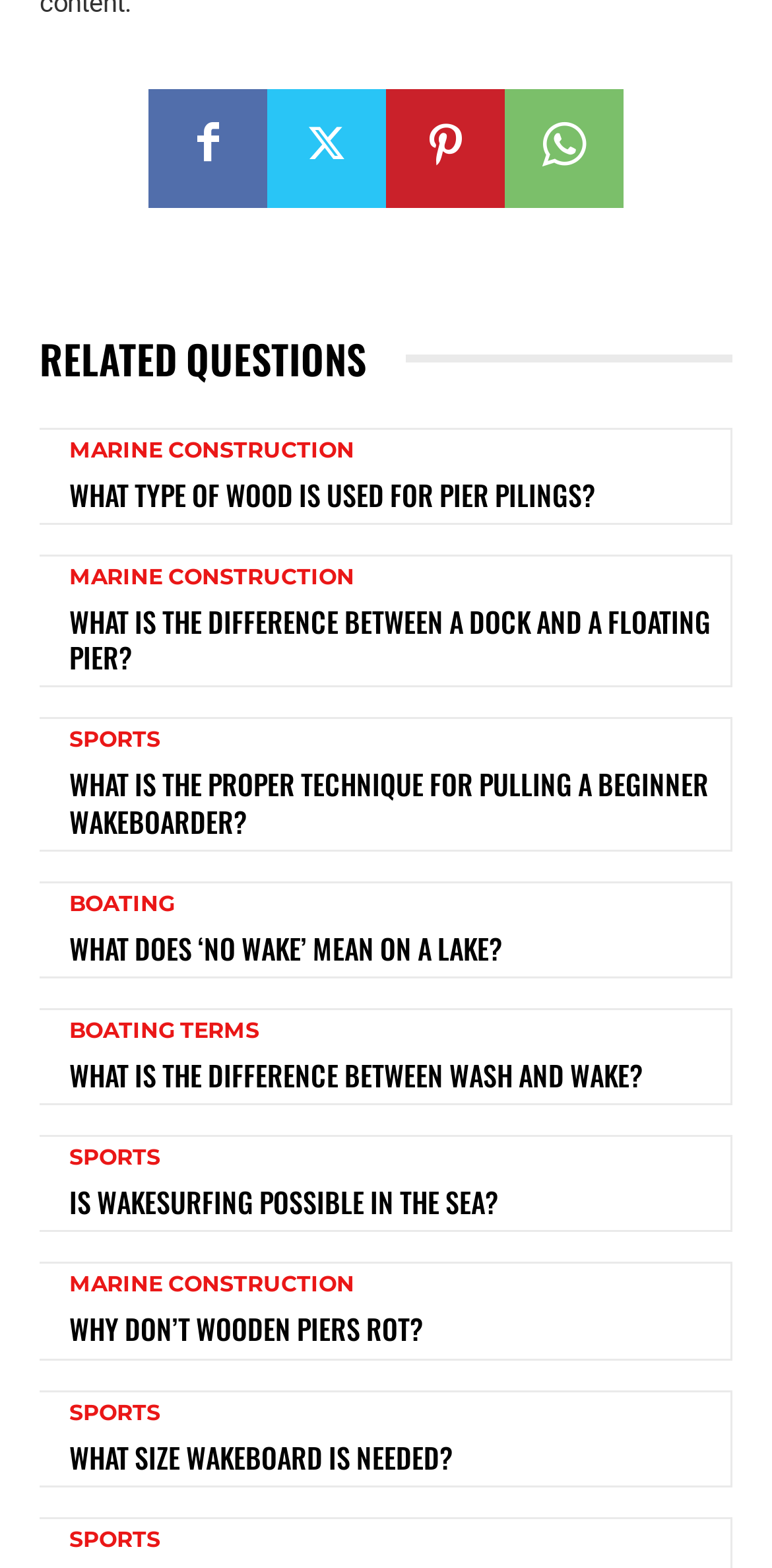How many categories are listed?
Refer to the image and provide a concise answer in one word or phrase.

3